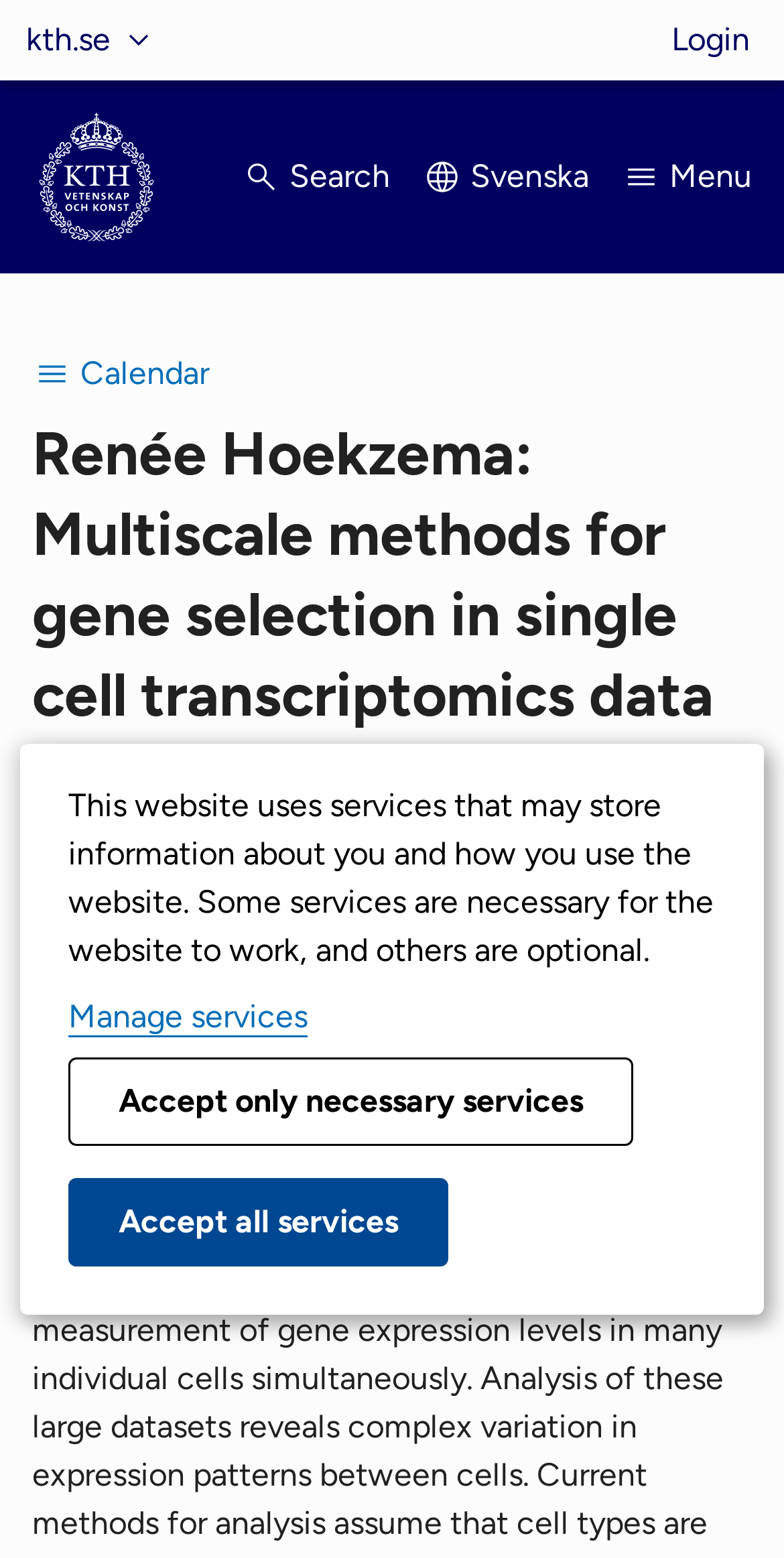Kindly determine the bounding box coordinates for the area that needs to be clicked to execute this instruction: "Click the login button".

[0.856, 0.0, 0.956, 0.052]